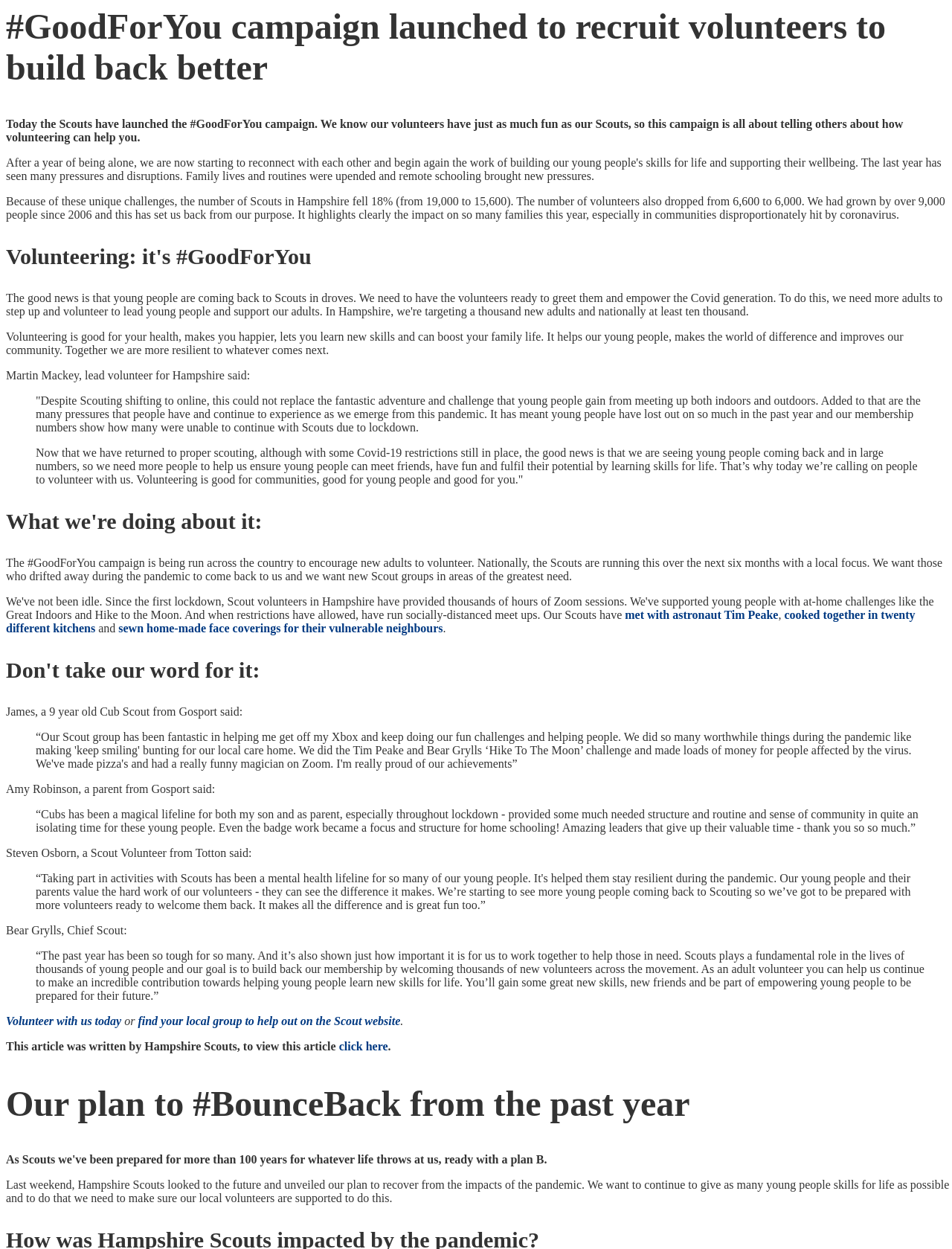Using the webpage screenshot, locate the HTML element that fits the following description and provide its bounding box: "met with astronaut Tim Peake".

[0.656, 0.487, 0.818, 0.497]